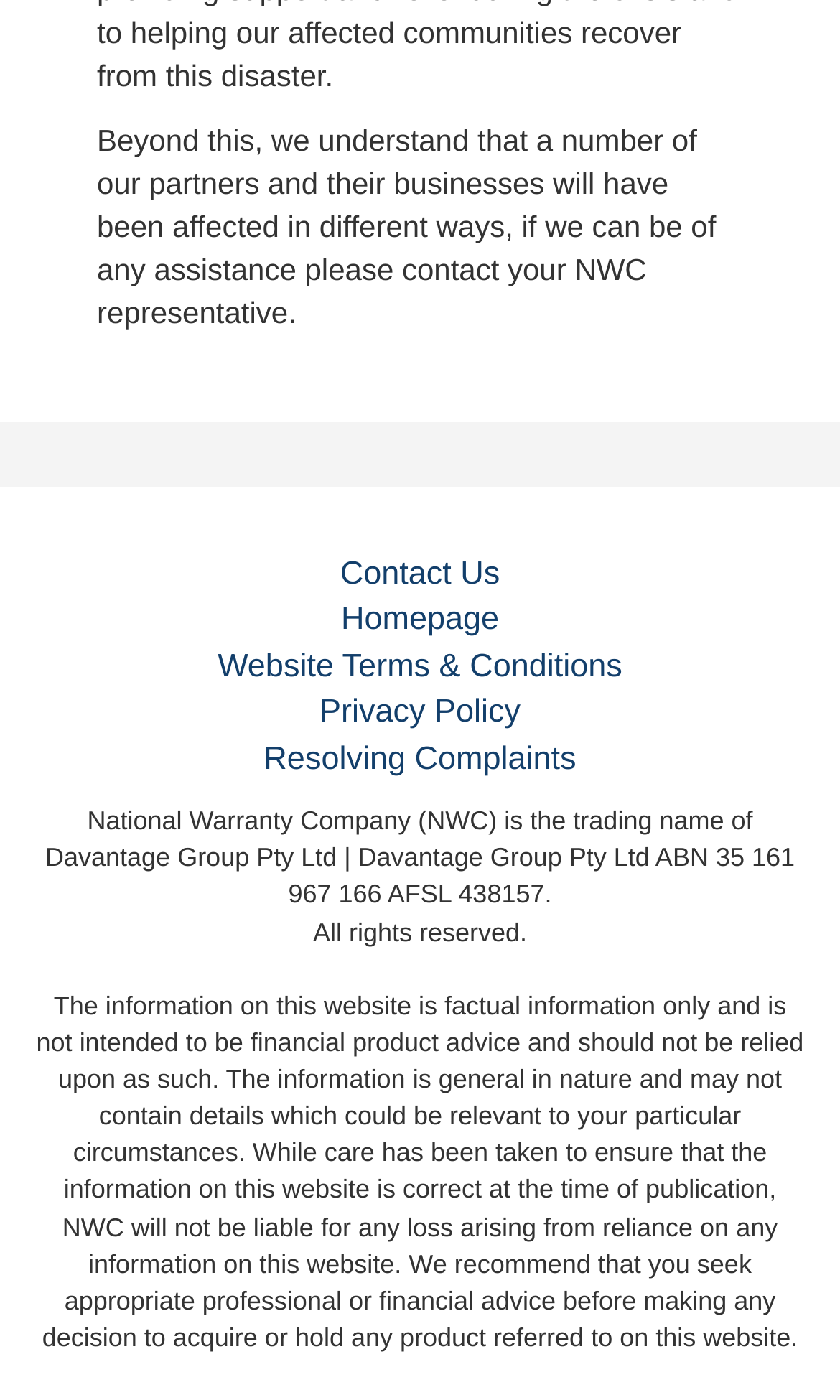What is the ABN of Davantage Group Pty Ltd?
Answer with a single word or phrase by referring to the visual content.

35 161 967 166